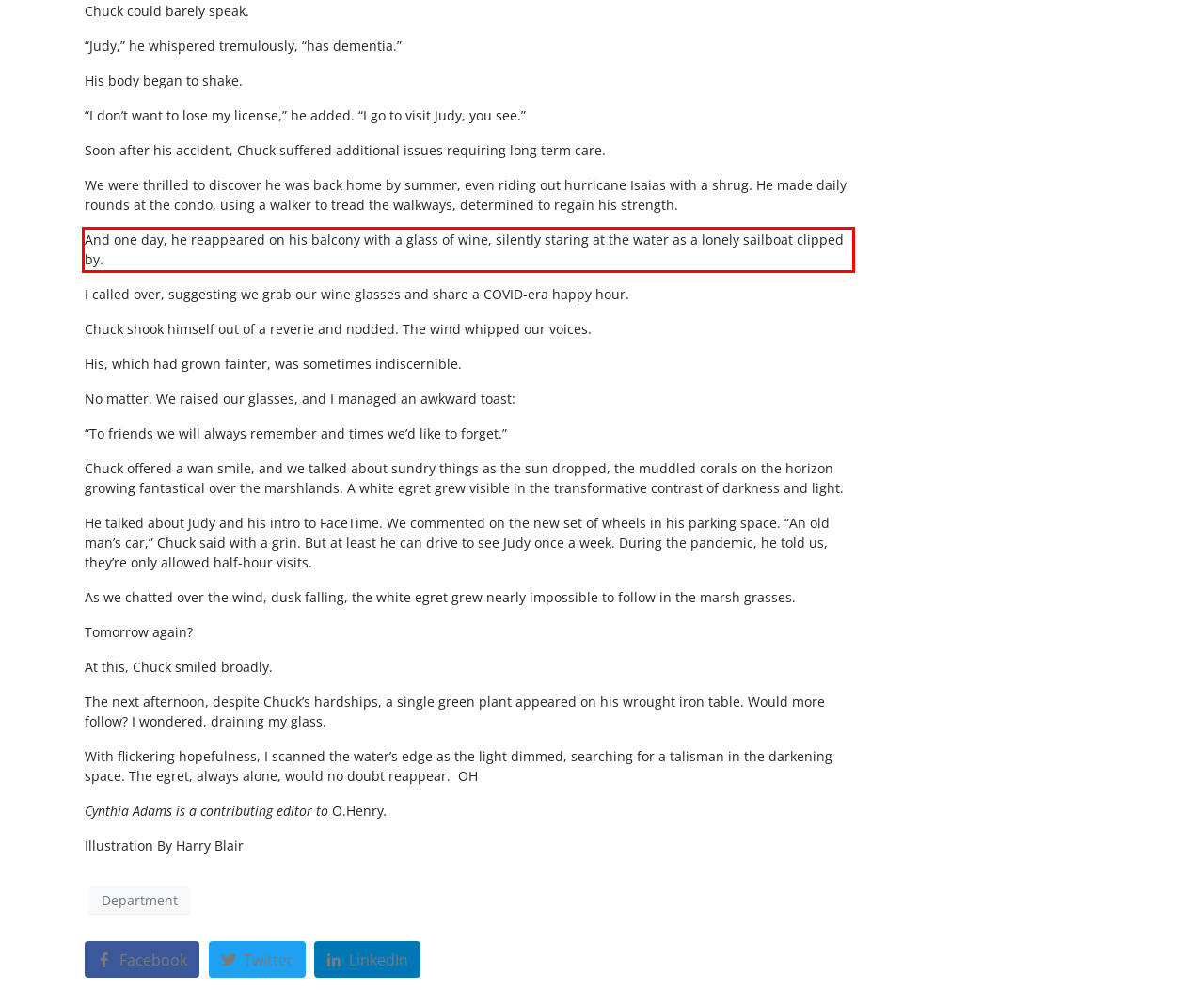Review the screenshot of the webpage and recognize the text inside the red rectangle bounding box. Provide the extracted text content.

And one day, he reappeared on his balcony with a glass of wine, silently staring at the water as a lonely sailboat clipped by.